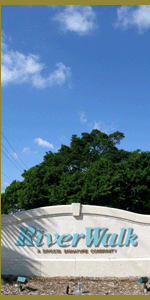Please look at the image and answer the question with a detailed explanation: What is the color of the sky in the image?

The caption describes the backdrop of the sign as a 'vivid blue sky', indicating the color of the sky in the image.